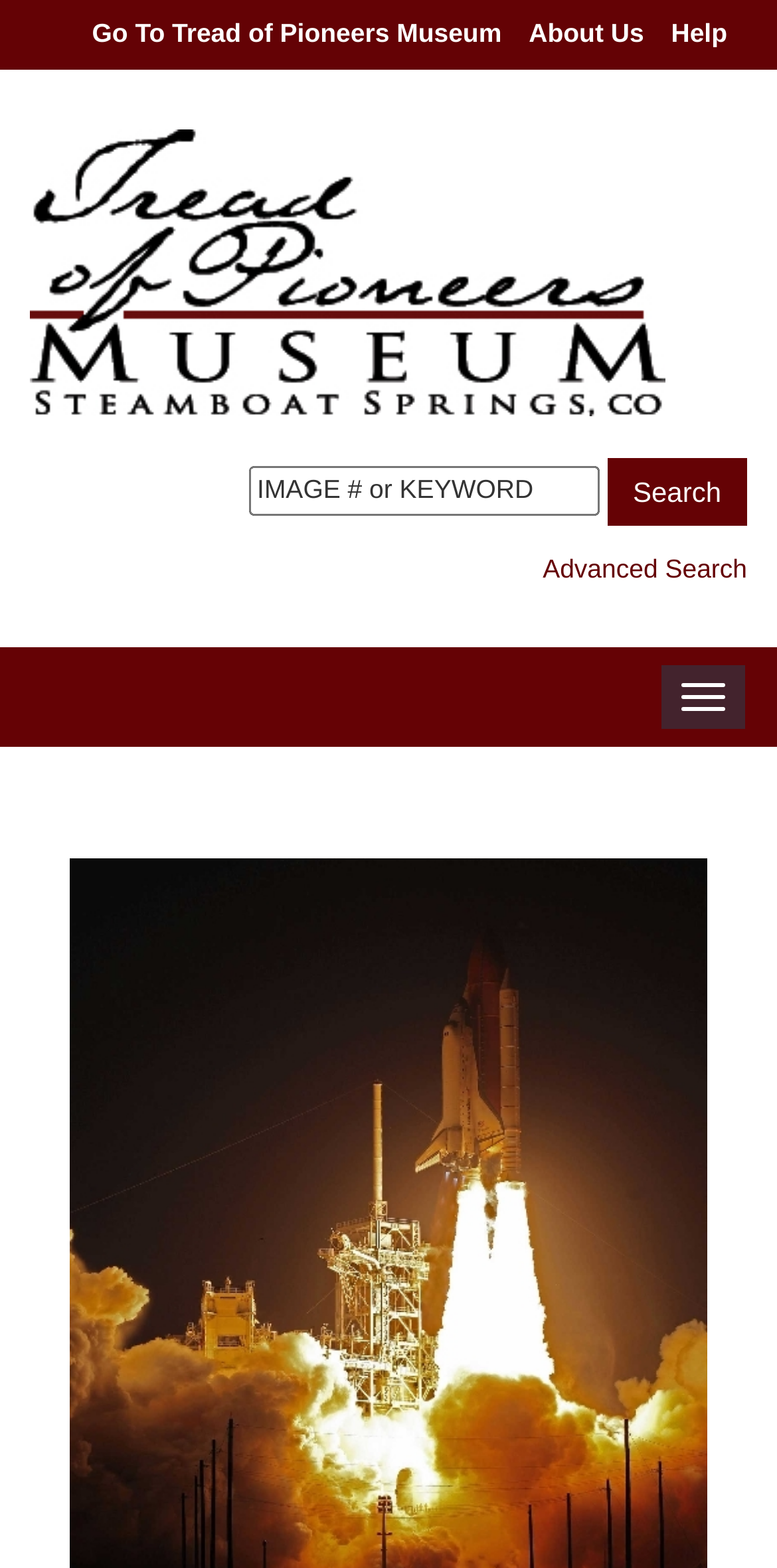Kindly determine the bounding box coordinates for the clickable area to achieve the given instruction: "Go to Tread of Pioneers Museum".

[0.118, 0.011, 0.646, 0.03]